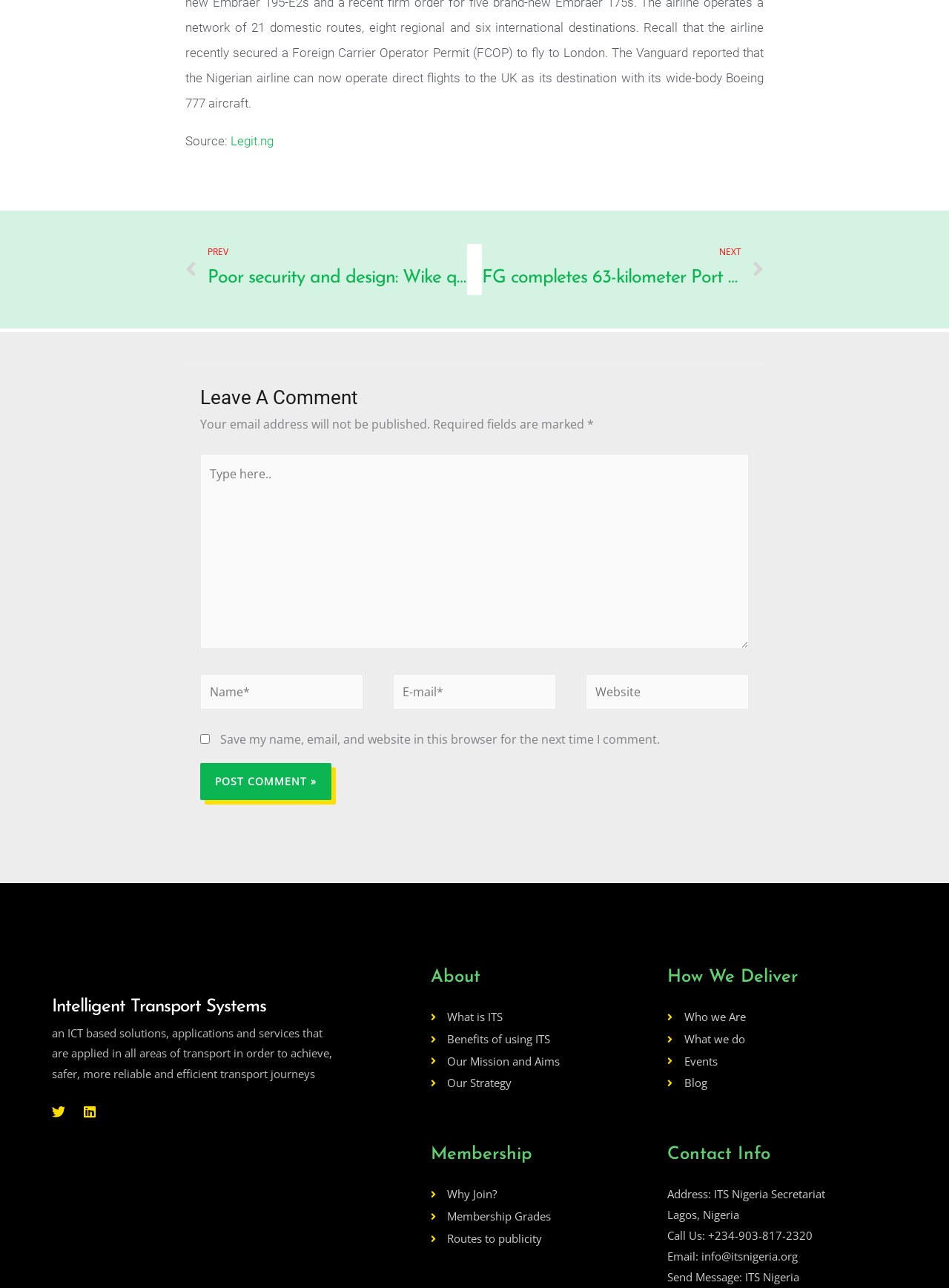Given the element description "Routes to publicity", identify the bounding box of the corresponding UI element.

[0.454, 0.954, 0.688, 0.97]